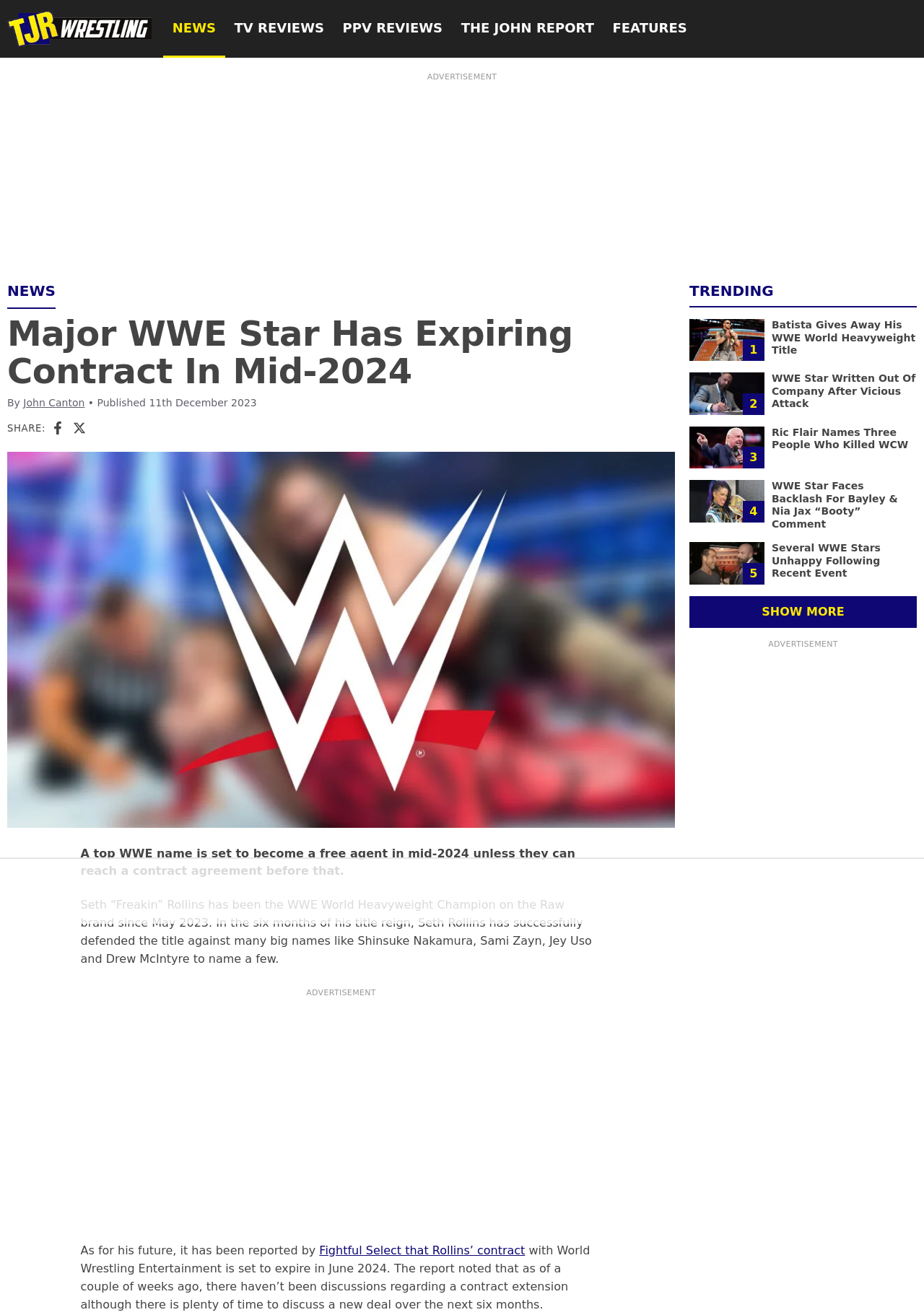What is the name of the WWE star with an expiring contract?
Provide a one-word or short-phrase answer based on the image.

Seth Rollins